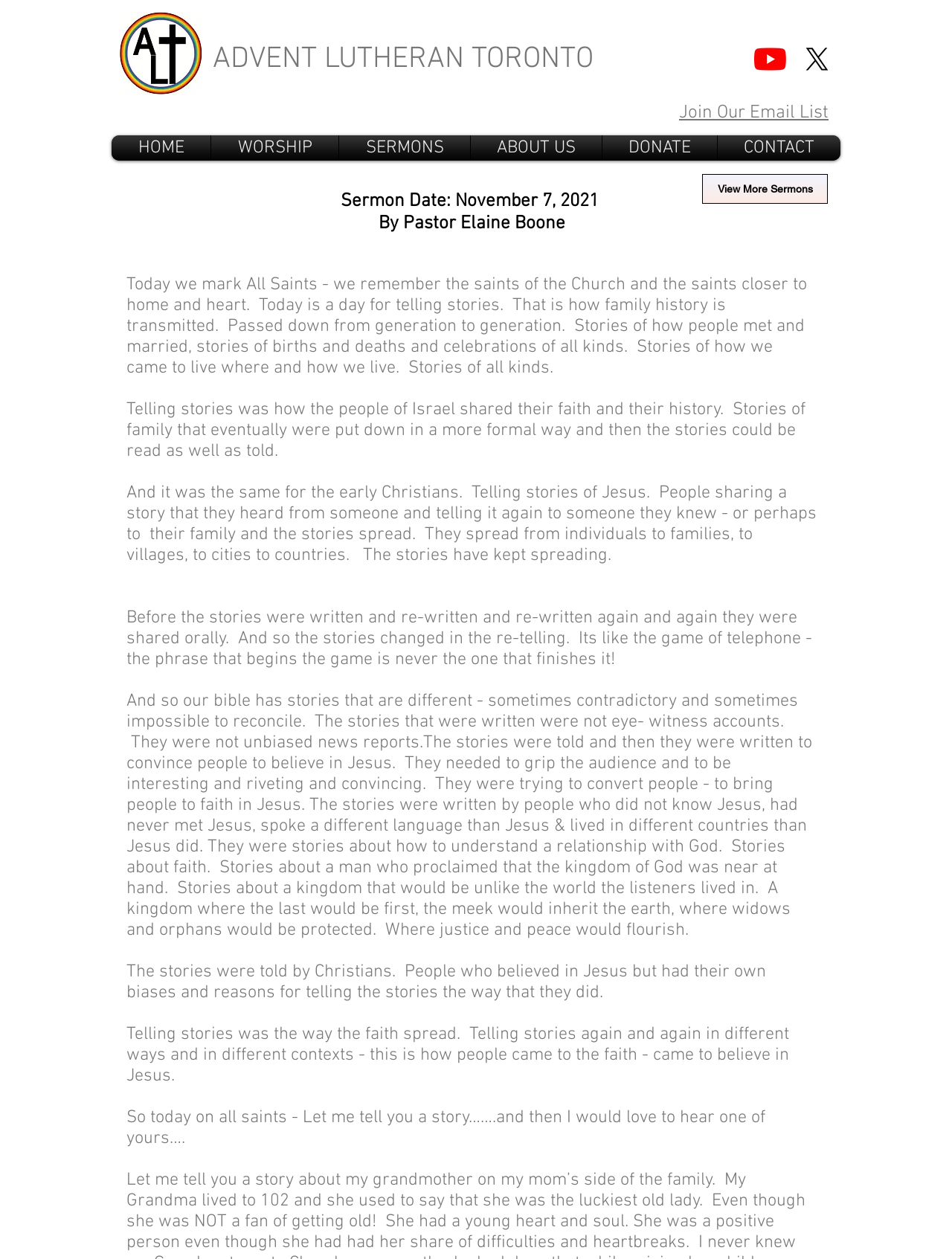Provide the bounding box coordinates of the area you need to click to execute the following instruction: "Visit the Twitter page".

[0.841, 0.034, 0.875, 0.06]